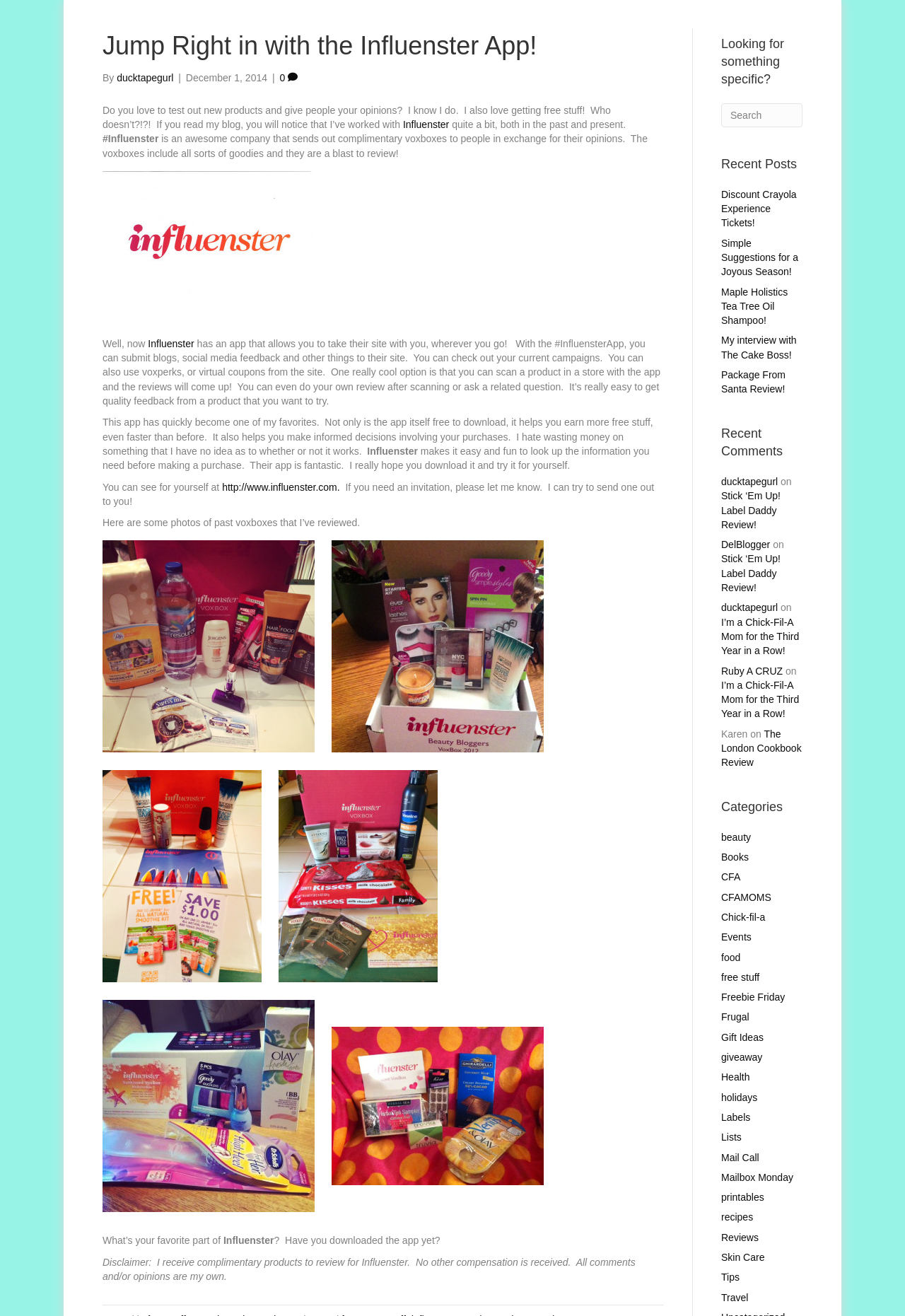From the webpage screenshot, predict the bounding box of the UI element that matches this description: "Skin Care".

[0.797, 0.951, 0.845, 0.96]